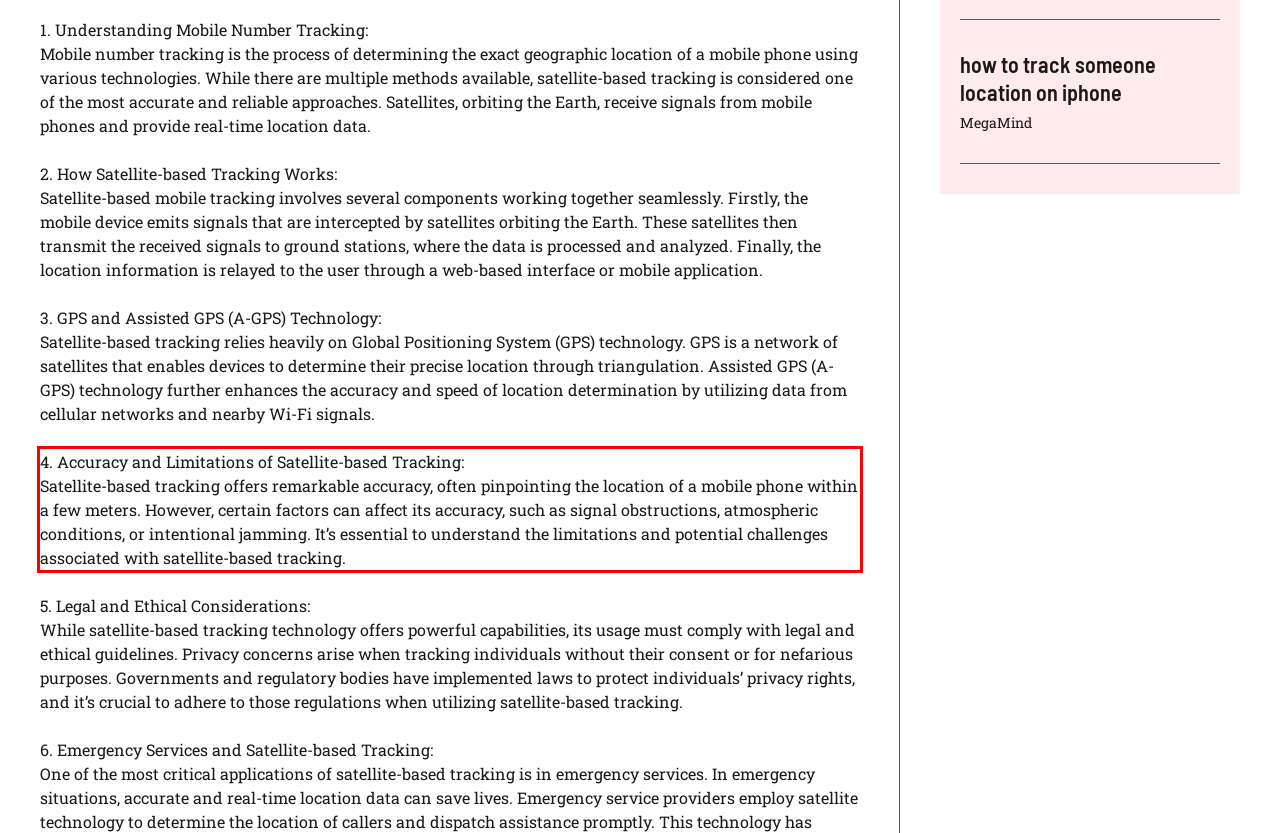Given a screenshot of a webpage with a red bounding box, extract the text content from the UI element inside the red bounding box.

4. Accuracy and Limitations of Satellite-based Tracking: Satellite-based tracking offers remarkable accuracy, often pinpointing the location of a mobile phone within a few meters. However, certain factors can affect its accuracy, such as signal obstructions, atmospheric conditions, or intentional jamming. It’s essential to understand the limitations and potential challenges associated with satellite-based tracking.